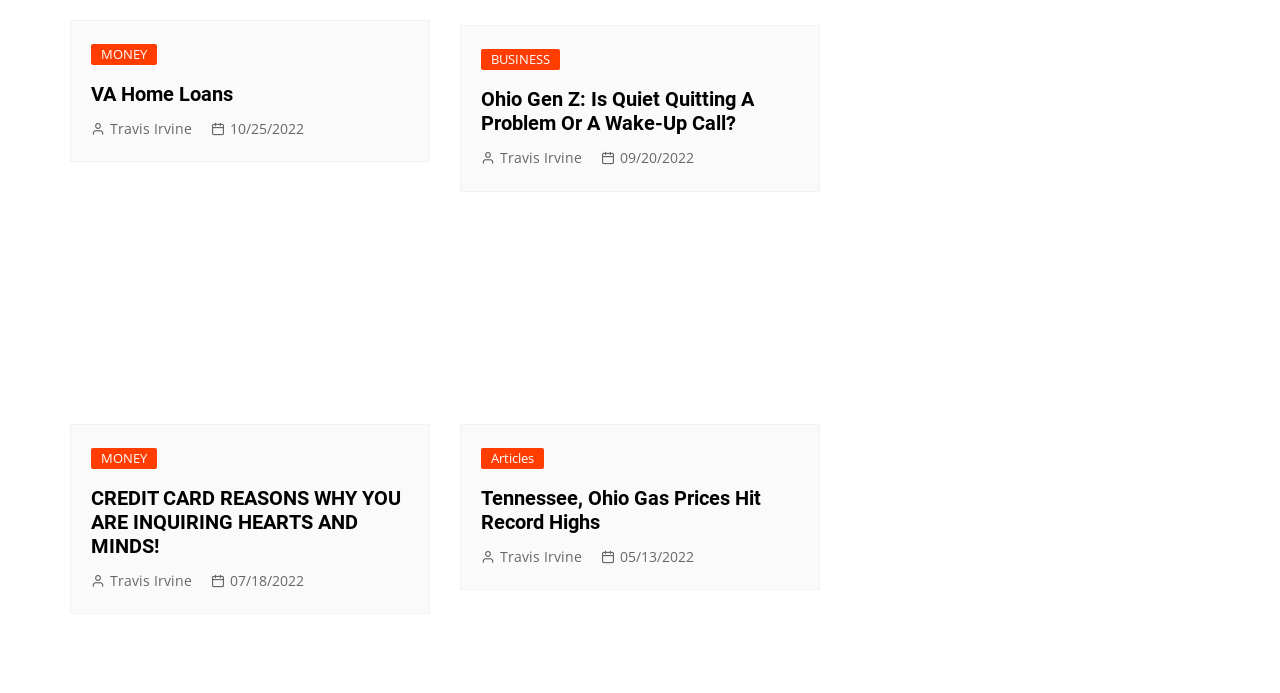What is the topic of the first article?
Please respond to the question with as much detail as possible.

The first article's heading is 'VA Home Loans', which indicates that the topic of the article is related to home loans provided by the Veterans Administration.